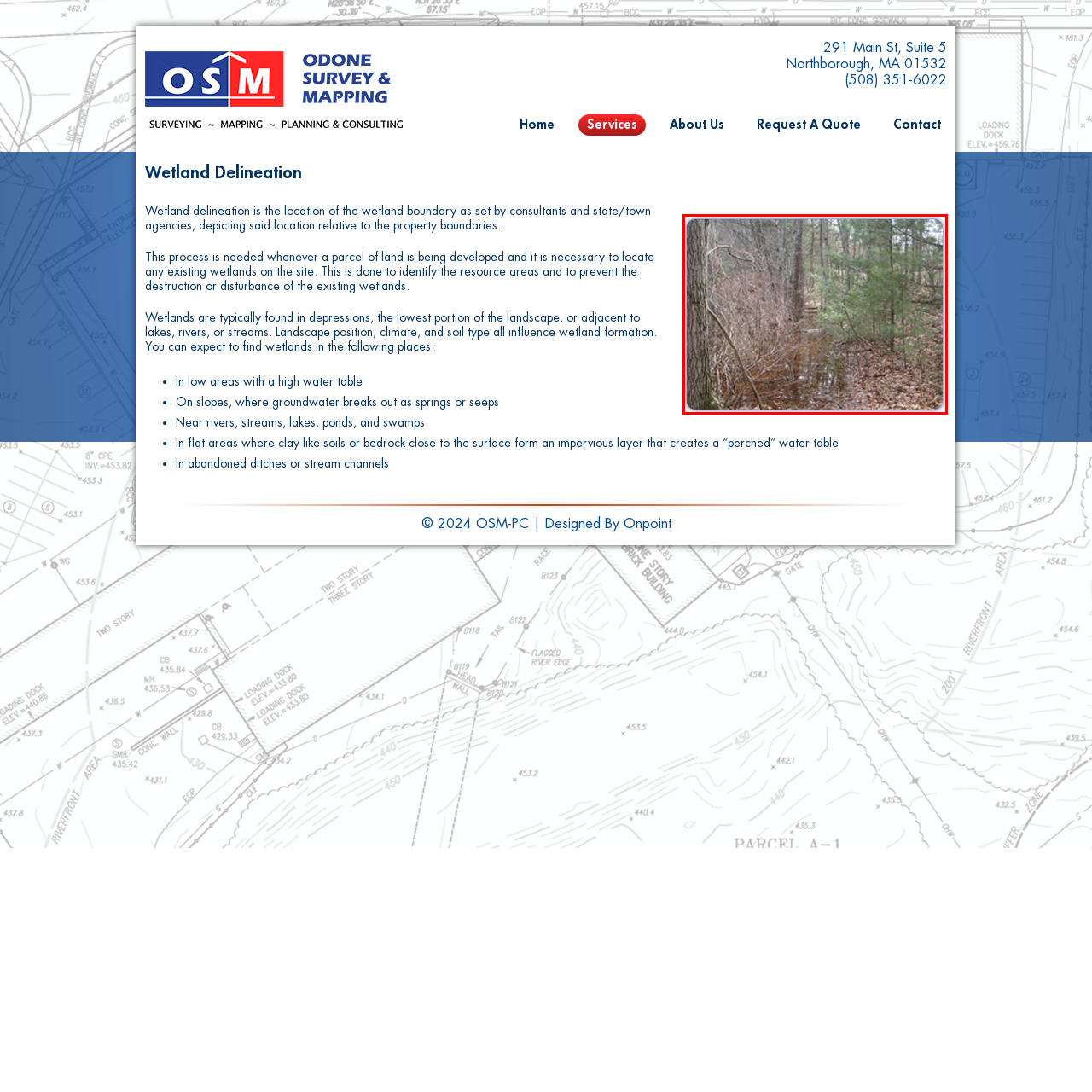Focus on the highlighted area in red, What is the purpose of identifying wetland boundaries? Answer using a single word or phrase.

Environmental conservation